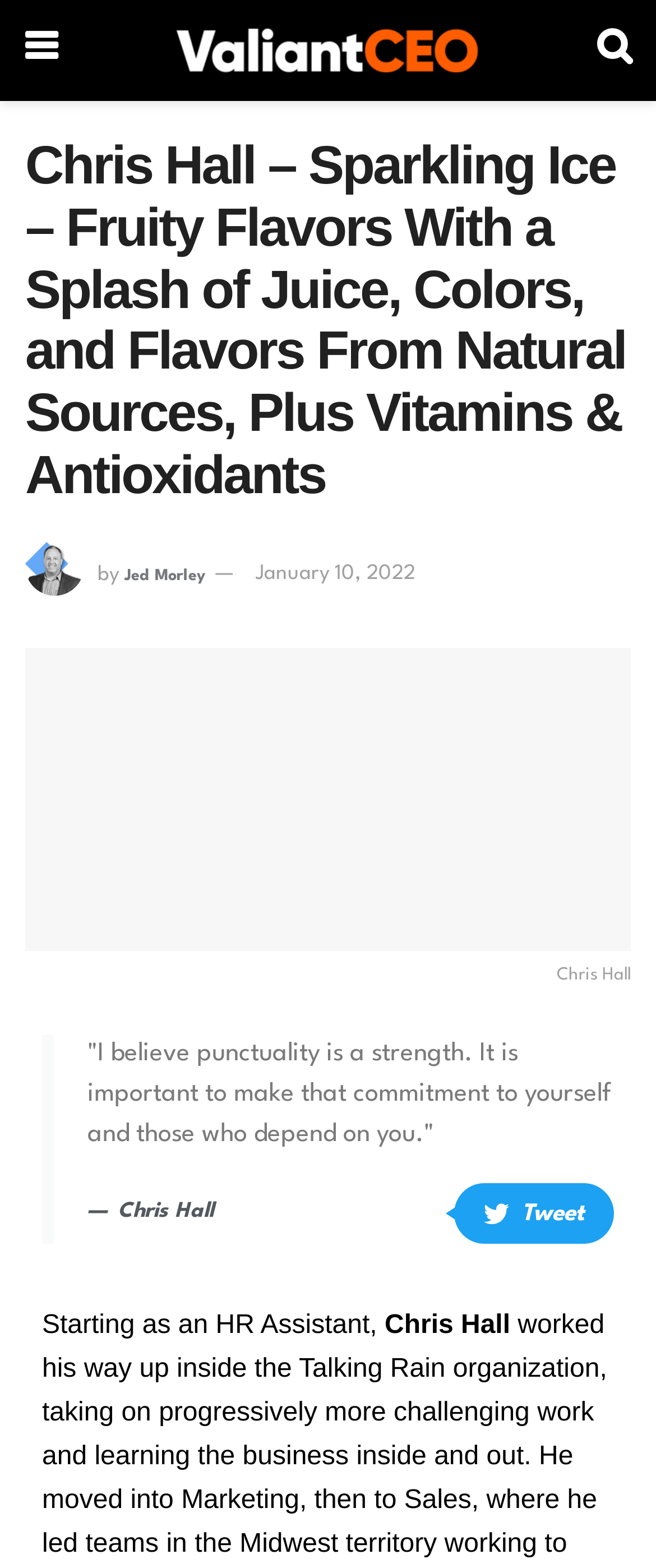Identify the bounding box coordinates for the UI element that matches this description: "January 10, 2022".

[0.39, 0.36, 0.633, 0.373]